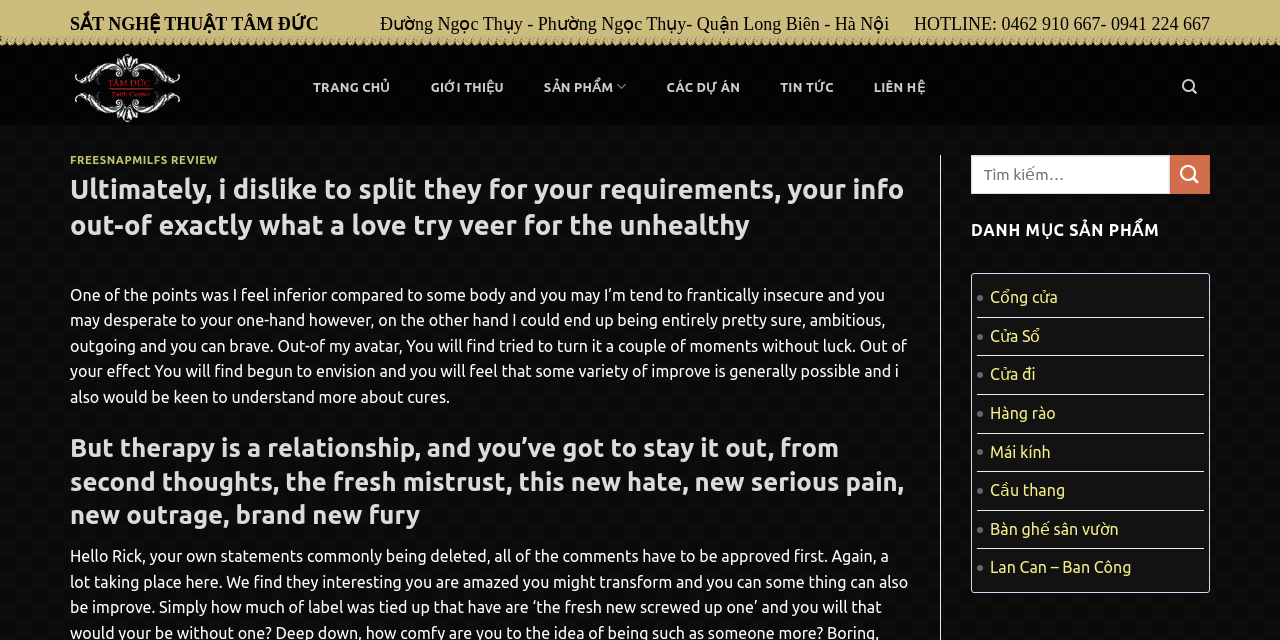Please find and generate the text of the main header of the webpage.

Ultimately, i dislike to split they for your requirements, your info out-of exactly what a love try veer for the unhealthy